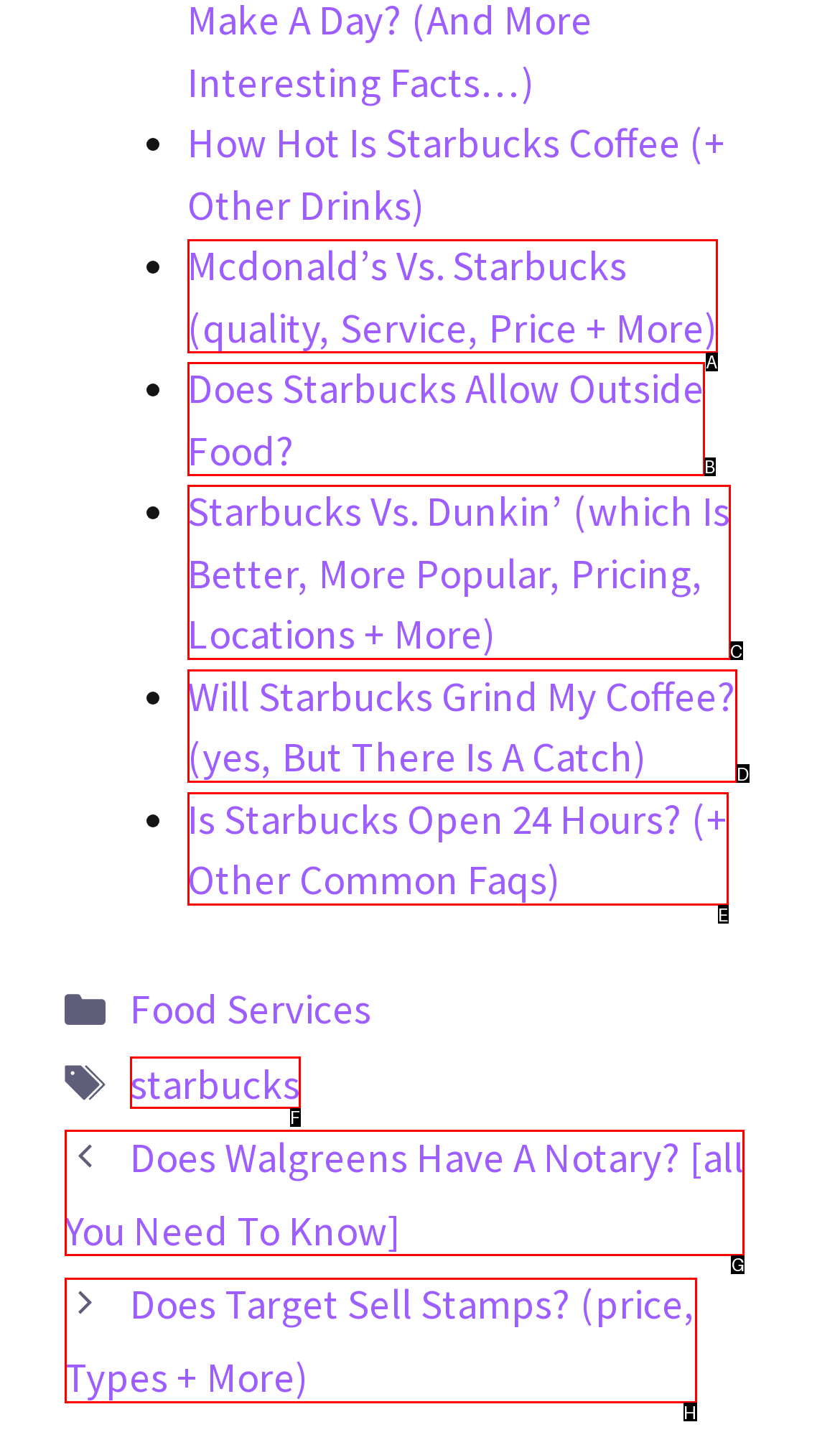Indicate which lettered UI element to click to fulfill the following task: Check the post from Flippern
Provide the letter of the correct option.

None